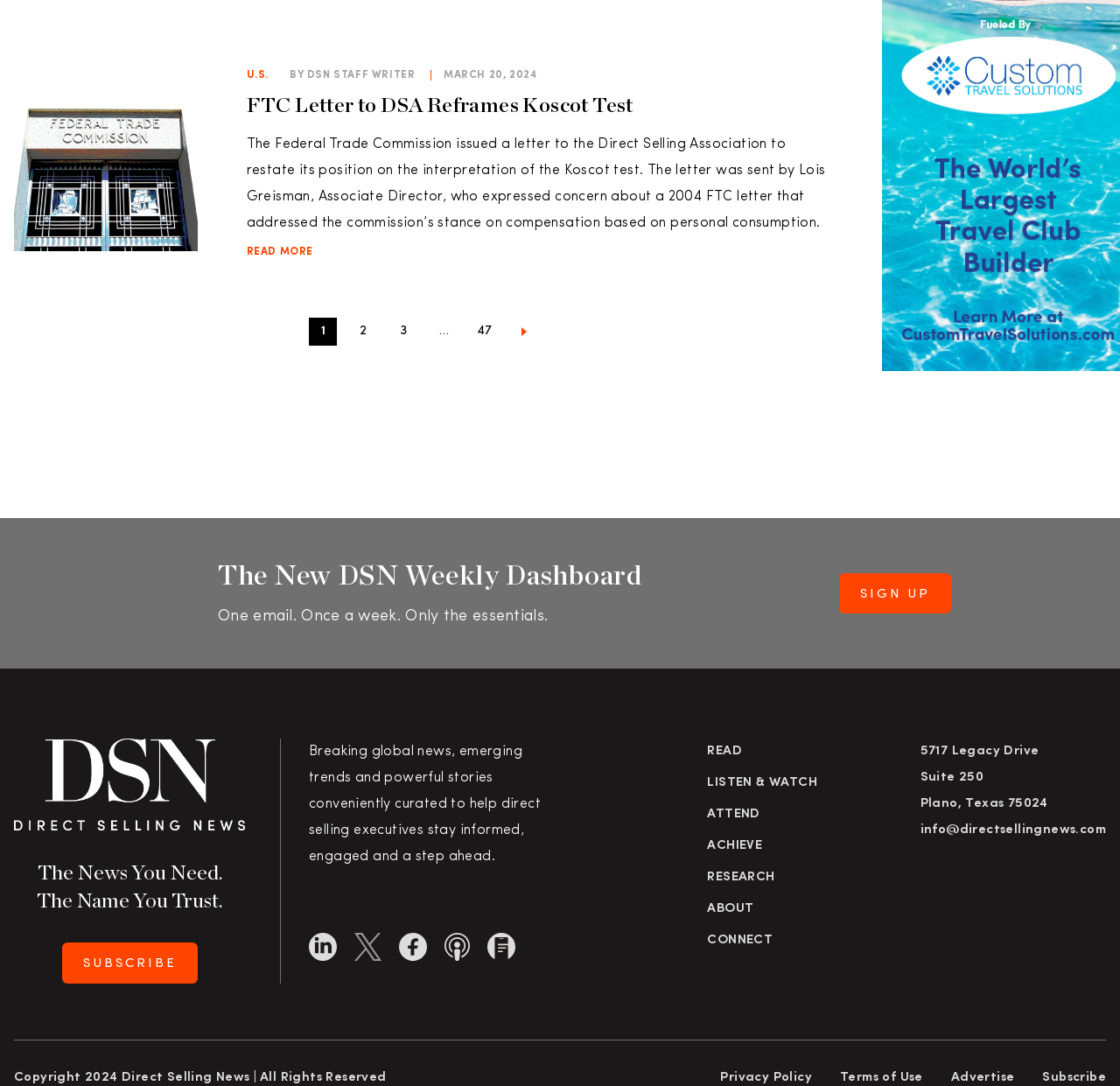From the webpage screenshot, identify the region described by Subscribe. Provide the bounding box coordinates as (top-left x, top-left y, bottom-right x, bottom-right y), with each value being a floating point number between 0 and 1.

[0.931, 0.986, 0.988, 0.998]